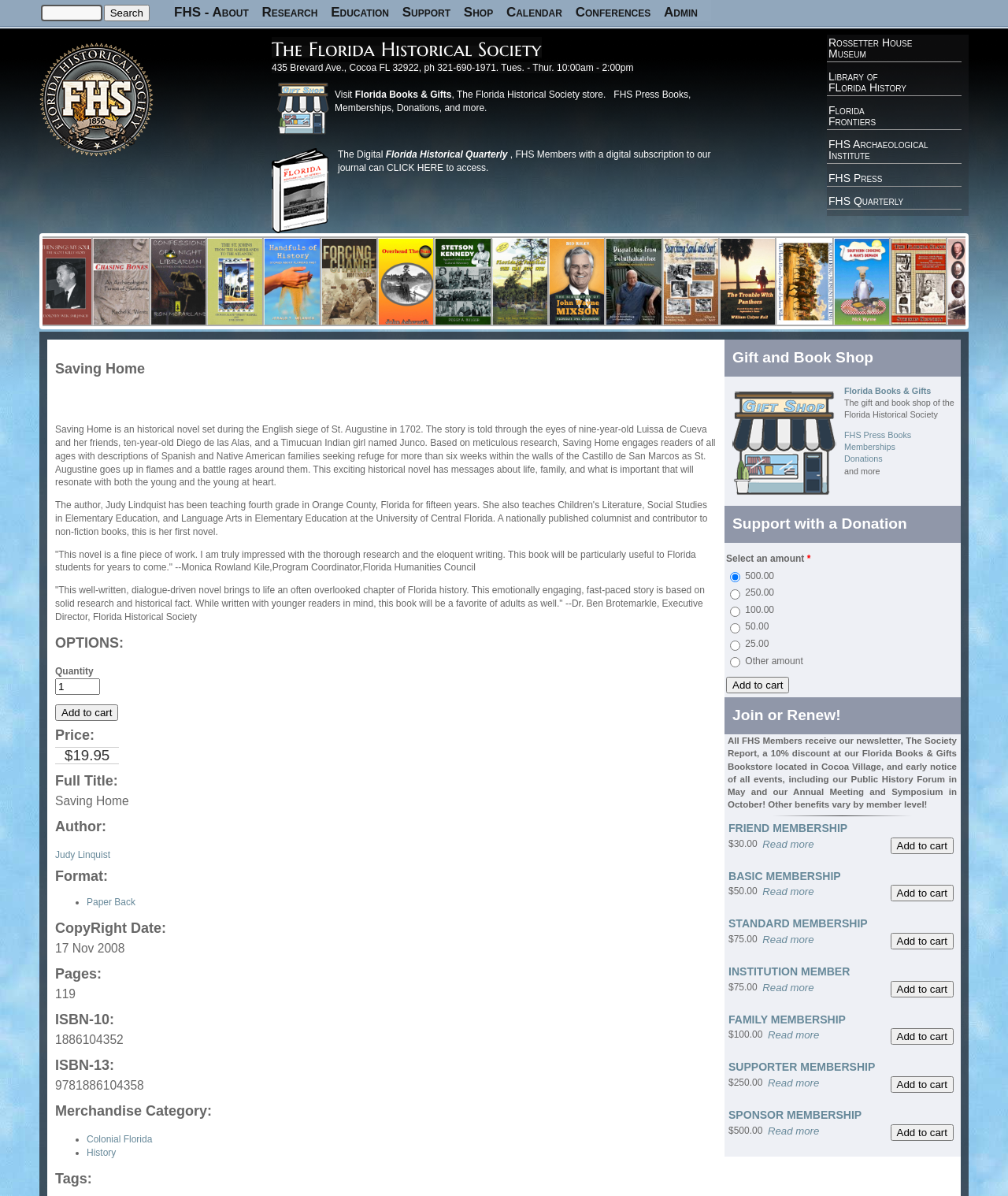Generate a comprehensive caption for the webpage you are viewing.

The webpage is about the Florida Historical Society, with a focus on the historical novel "Saving Home". At the top, there is a navigation menu with links to "Skip to main content", "Search form", and several other options. Below this, there is a search box and a button to submit the search query.

On the left side, there is a vertical menu with links to various sections of the website, including "About", "Research", "Education", "Support", "Shop", "Calendar", and "Conferences". Next to this menu, there is a heading that reads "Florida Historical Society" and a link to the organization's homepage.

In the main content area, there is a heading that reads "Saving Home" and a brief description of the novel. Below this, there is a longer summary of the book, which describes the story and its themes. The text is accompanied by several links to related pages, including "Florida Books & Gifts", "FHS Press Books", "Memberships", and "Donations".

On the right side, there are several links to other resources, including the "Digital FHS Quarterly", "Rossetter House Museum", "Library of Florida History", and "FHS Archaeological Institute". There are also several images, likely book covers or illustrations, arranged in a horizontal row.

At the bottom of the page, there is a section with links to various FHS publications and resources, including "FHS Quarterly" and "Florida Frontiers". Overall, the webpage provides information about the Florida Historical Society and its resources, with a focus on the historical novel "Saving Home".